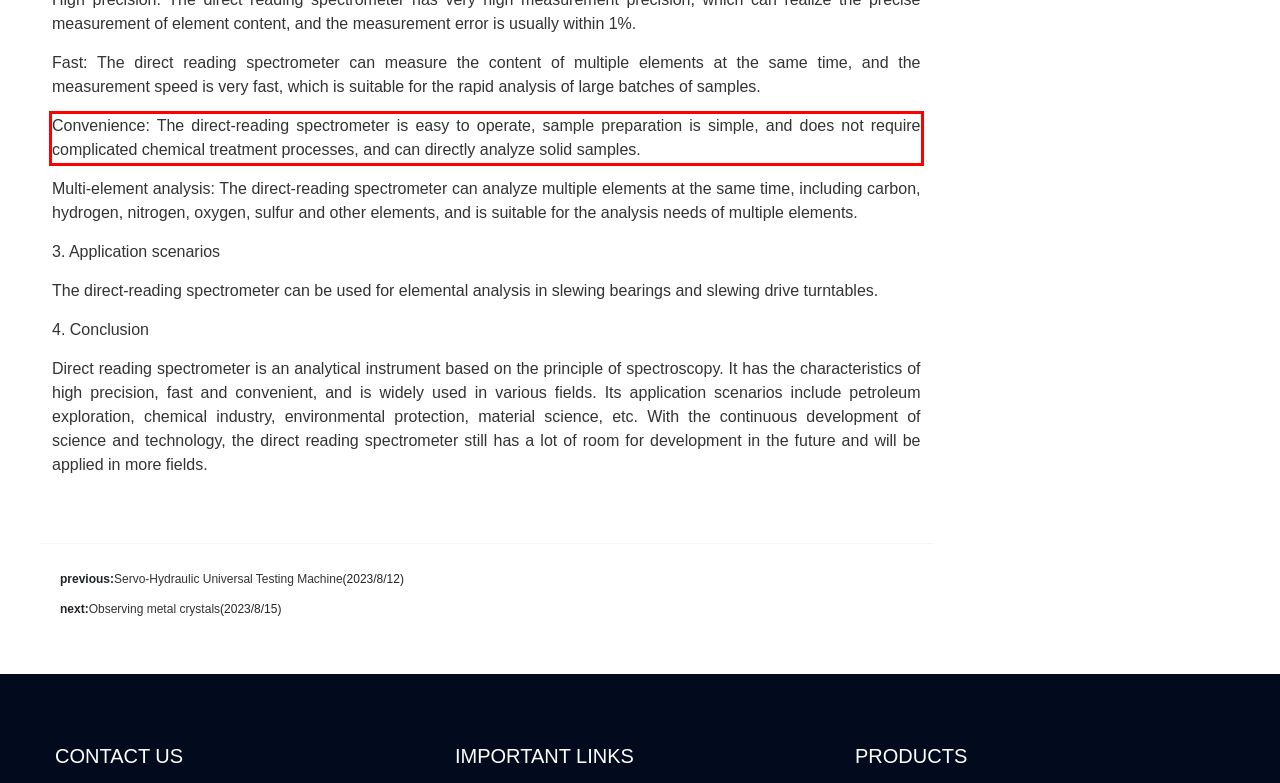Perform OCR on the text inside the red-bordered box in the provided screenshot and output the content.

Convenience: The direct-reading spectrometer is easy to operate, sample preparation is simple, and does not require complicated chemical treatment processes, and can directly analyze solid samples.